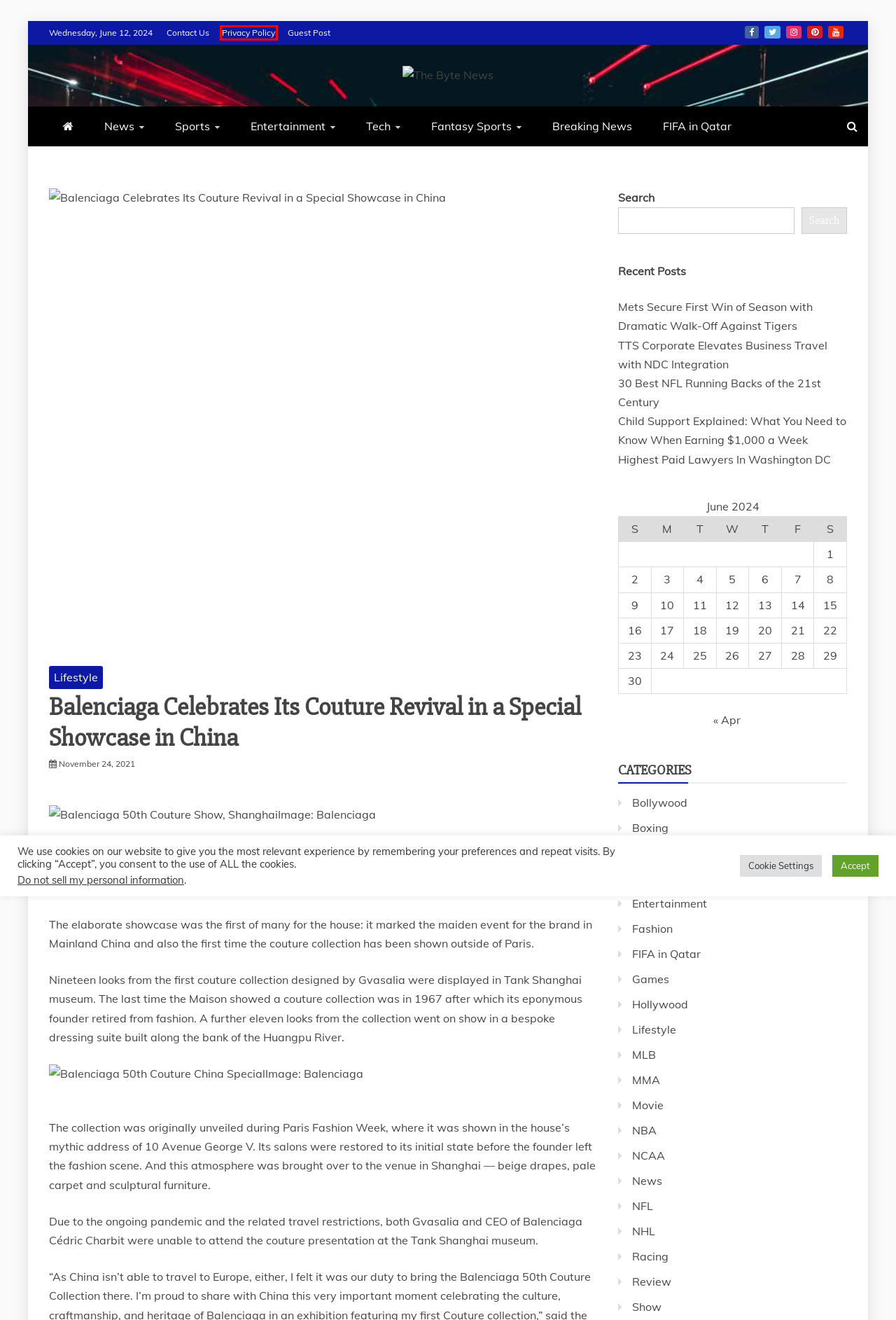Analyze the webpage screenshot with a red bounding box highlighting a UI element. Select the description that best matches the new webpage after clicking the highlighted element. Here are the options:
A. News - The Byte News
B. FIFA in Qatar - The Byte News
C. 30 Best NFL Running Backs of the 21st Century - The Byte News
D. 2023 Highest Paid Lawyers In Washington DC
E. Contact Us - The Byte News
F. Privacy Policy - The Byte News
G. Guest Post - The Byte News
H. Tech - The Byte News

F